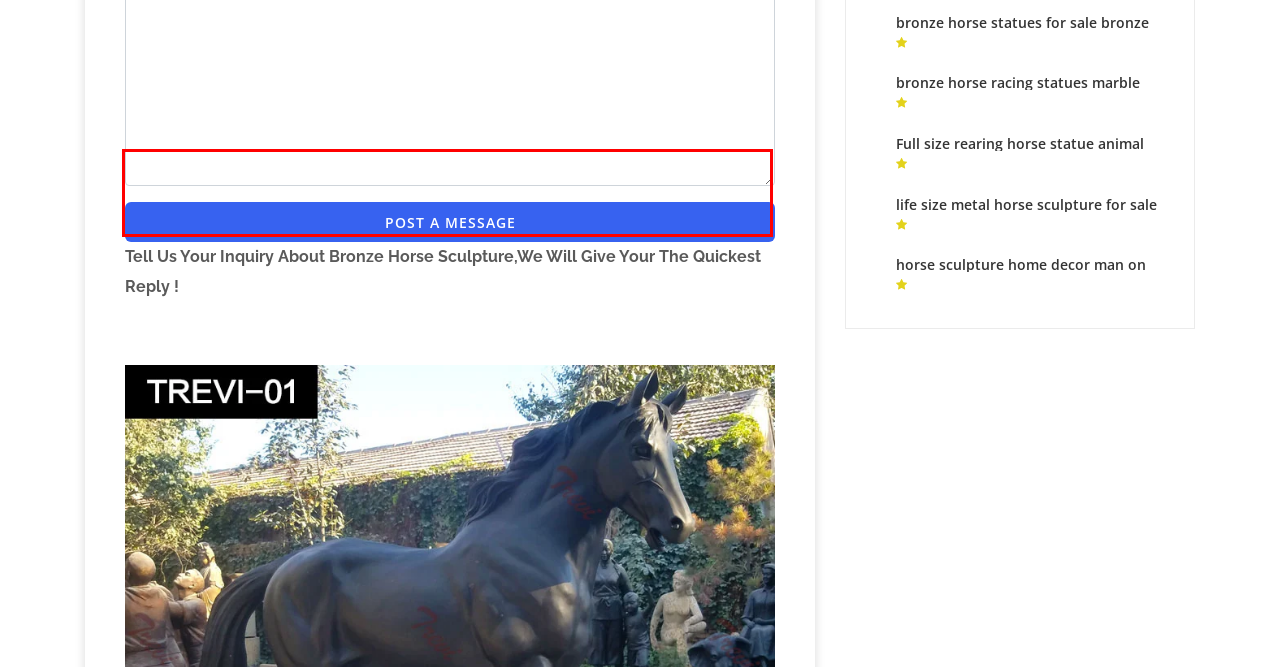You have a screenshot of a webpage, and there is a red bounding box around a UI element. Utilize OCR to extract the text within this red bounding box.

An equestrian statue is a statue of … and the entire weight of the sculpture balances on the two rear legs, … who is featured on his horse with one foot raised, …